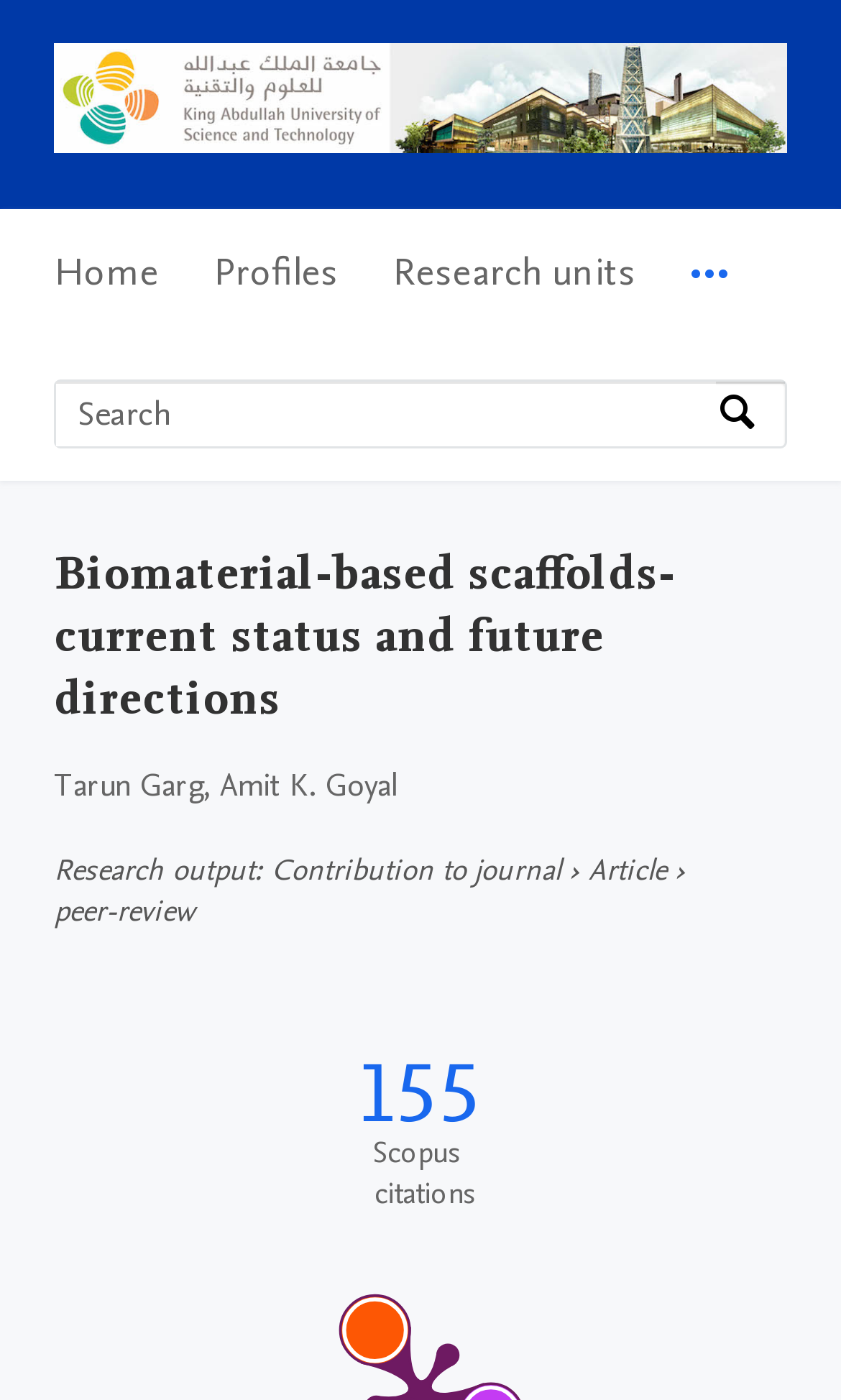How many citations does the article have on Scopus?
Analyze the image and provide a thorough answer to the question.

The number of citations on Scopus can be found in the main content section of the webpage. The link 'Source: Scopus: 155' indicates that the article has 155 citations on Scopus.